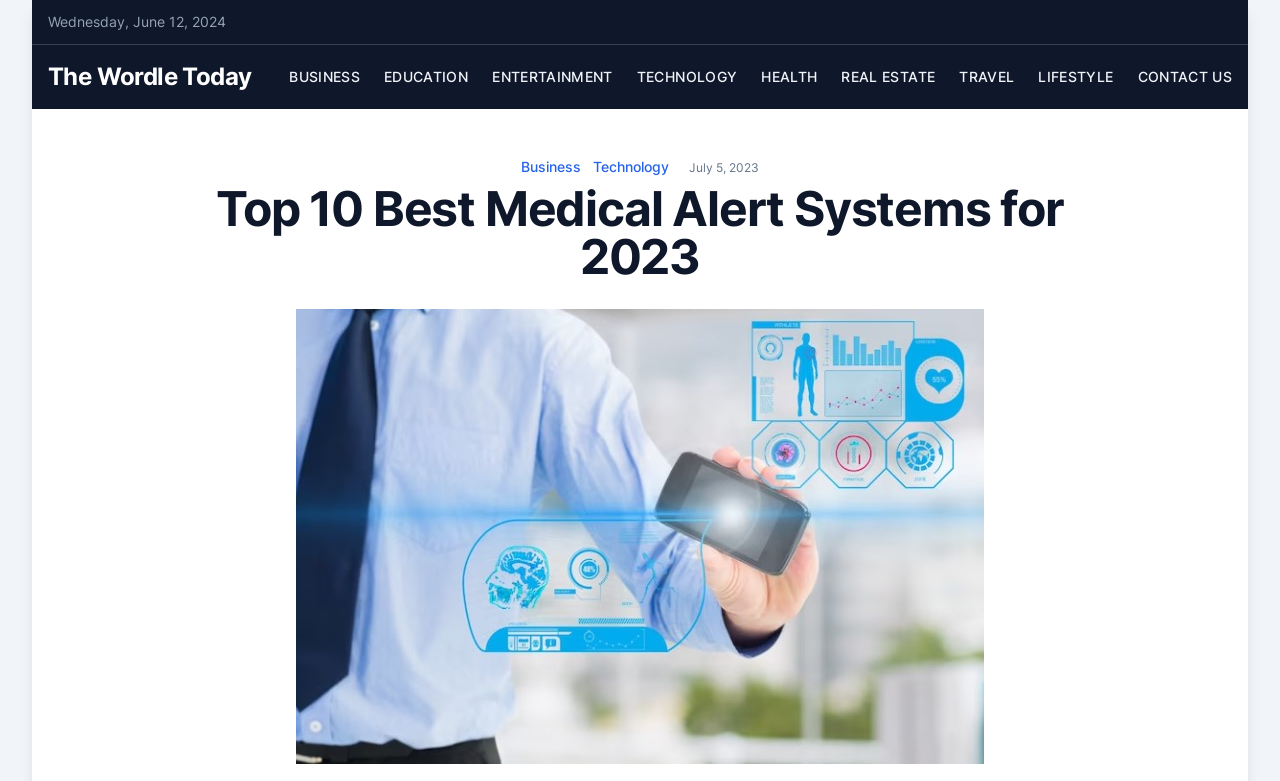Can you find the bounding box coordinates of the area I should click to execute the following instruction: "click on HEALTH"?

[0.595, 0.087, 0.639, 0.109]